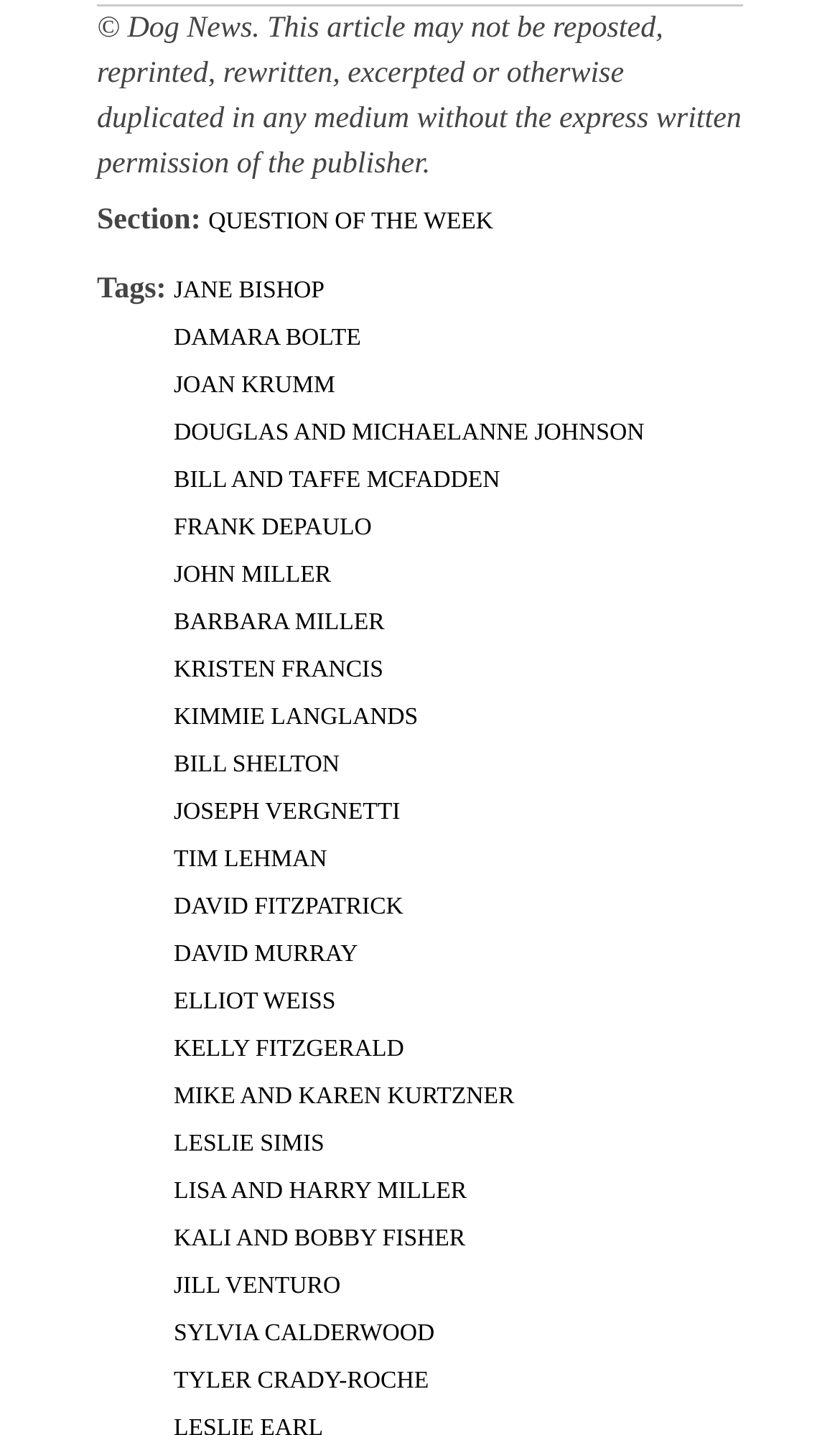How many tags are listed on this webpage?
Please provide a comprehensive answer based on the details in the screenshot.

The webpage lists multiple tags, which can be seen by looking at the text 'Tags:' followed by a series of links, indicating that there are multiple tags listed on this webpage.